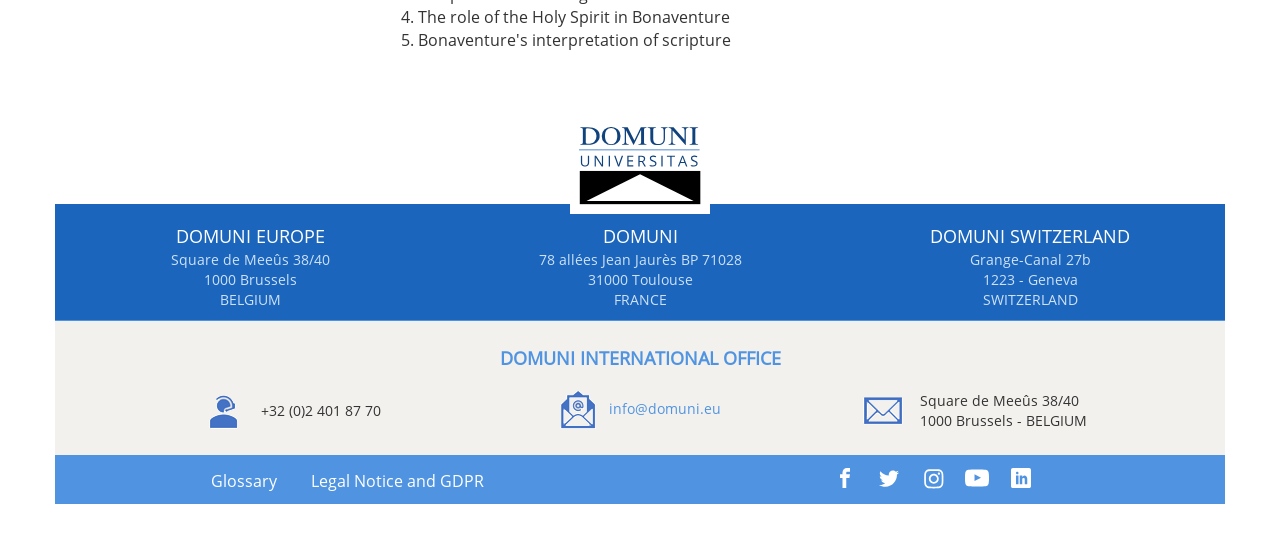Identify the bounding box for the element characterized by the following description: "Legal Notice and GDPR".

[0.239, 0.844, 0.382, 0.892]